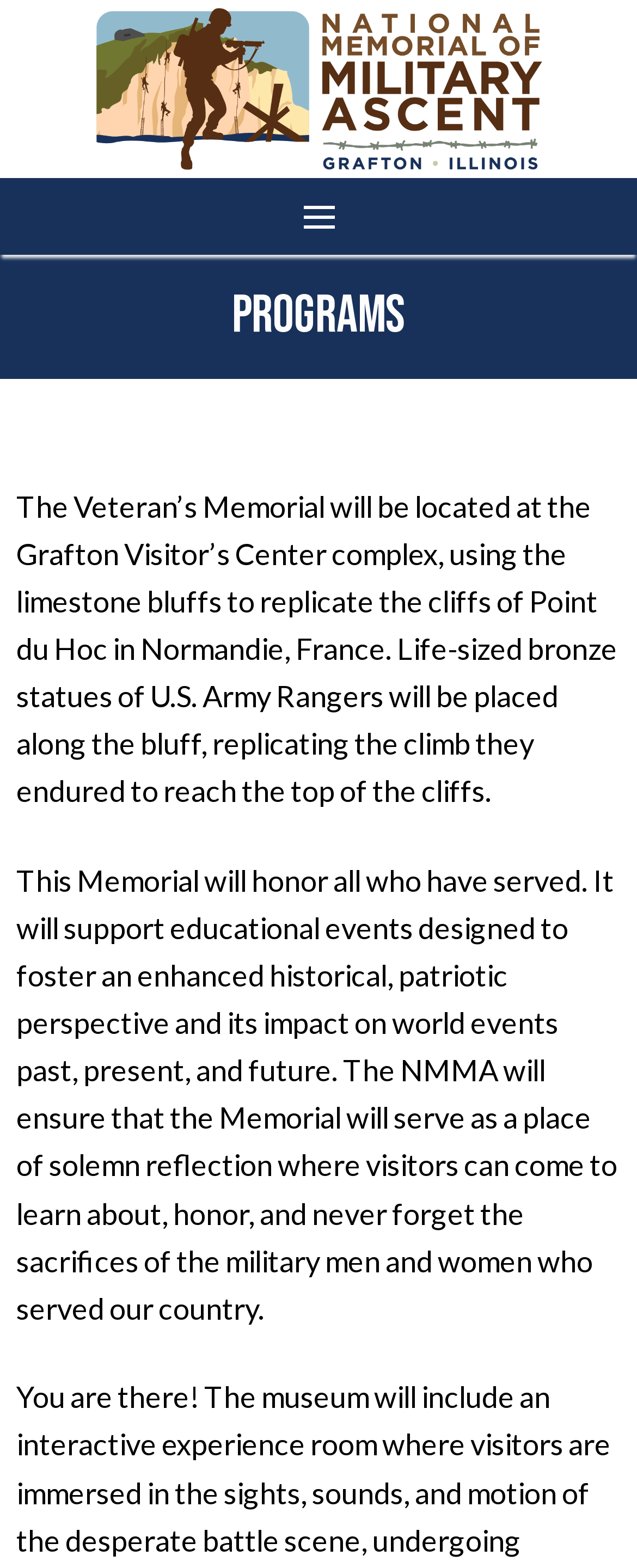Bounding box coordinates are specified in the format (top-left x, top-left y, bottom-right x, bottom-right y). All values are floating point numbers bounded between 0 and 1. Please provide the bounding box coordinate of the region this sentence describes: 866-687-7784

None